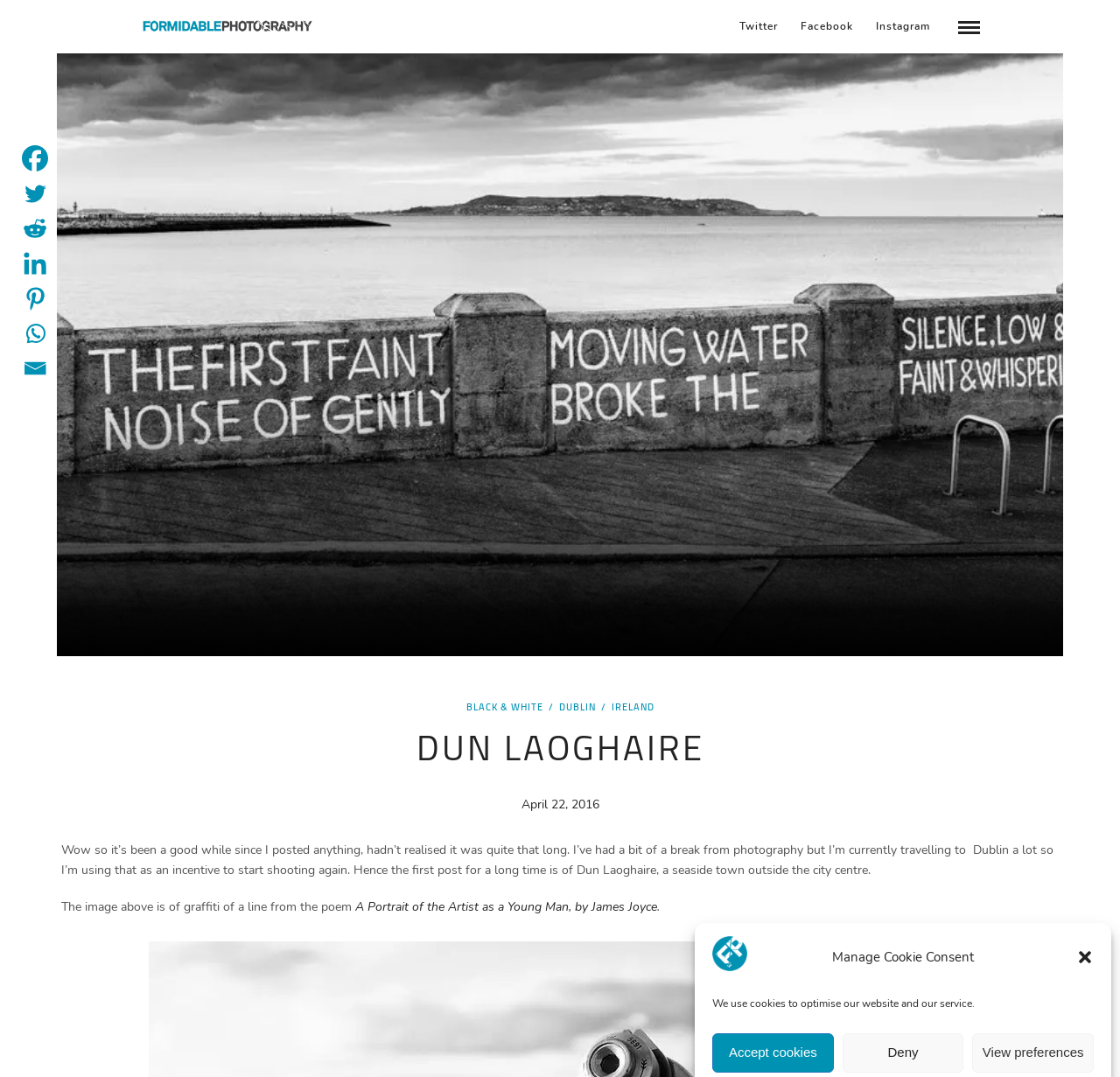Write an extensive caption that covers every aspect of the webpage.

This webpage is about Formidable Photography, specifically showcasing photographs of Dun Laoghaire, a seaside town in Ireland. At the top, there is a logo image of Formidable Photography, accompanied by a close dialogue button on the right. Below the logo, there is a notification about the use of cookies, with options to accept, deny, or view preferences.

On the left side, there is a navigation menu with links to social media platforms, including Facebook, Twitter, Reddit, Linkedin, Pinterest, Whatsapp, and Email. 

In the main content area, there is a heading "DUN LAOGHAIRE" followed by a series of links to categories, including "BLACK & WHITE", "DUBLIN", and "IRELAND". Below these links, there is a blog post dated April 22, 2016, which talks about the author's return to photography after a break, inspired by their travels to Dublin. The post includes a photograph of graffiti in Dun Laoghaire, with a quote from James Joyce's poem "A Portrait of the Artist as a Young Man".